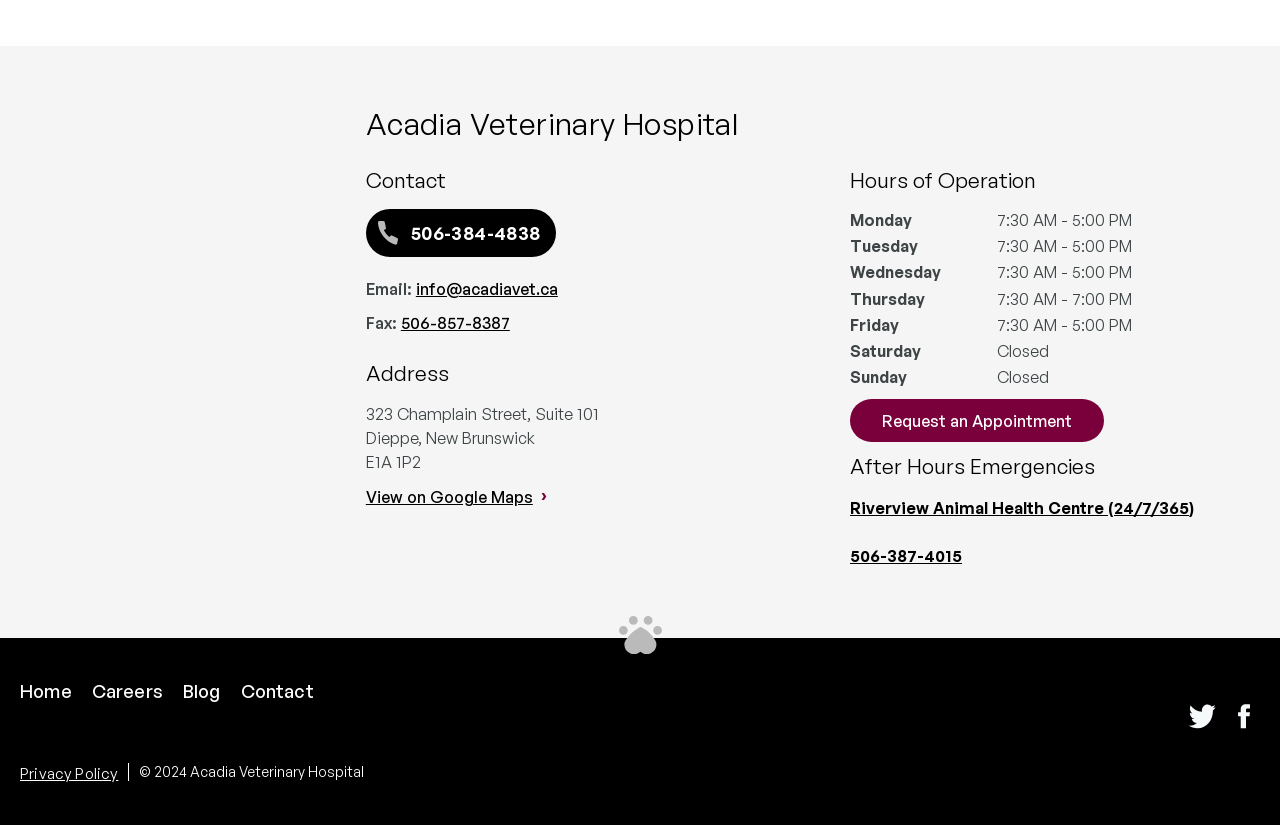Respond with a single word or short phrase to the following question: 
What is the phone number of Acadia Veterinary Hospital?

506-384-4838